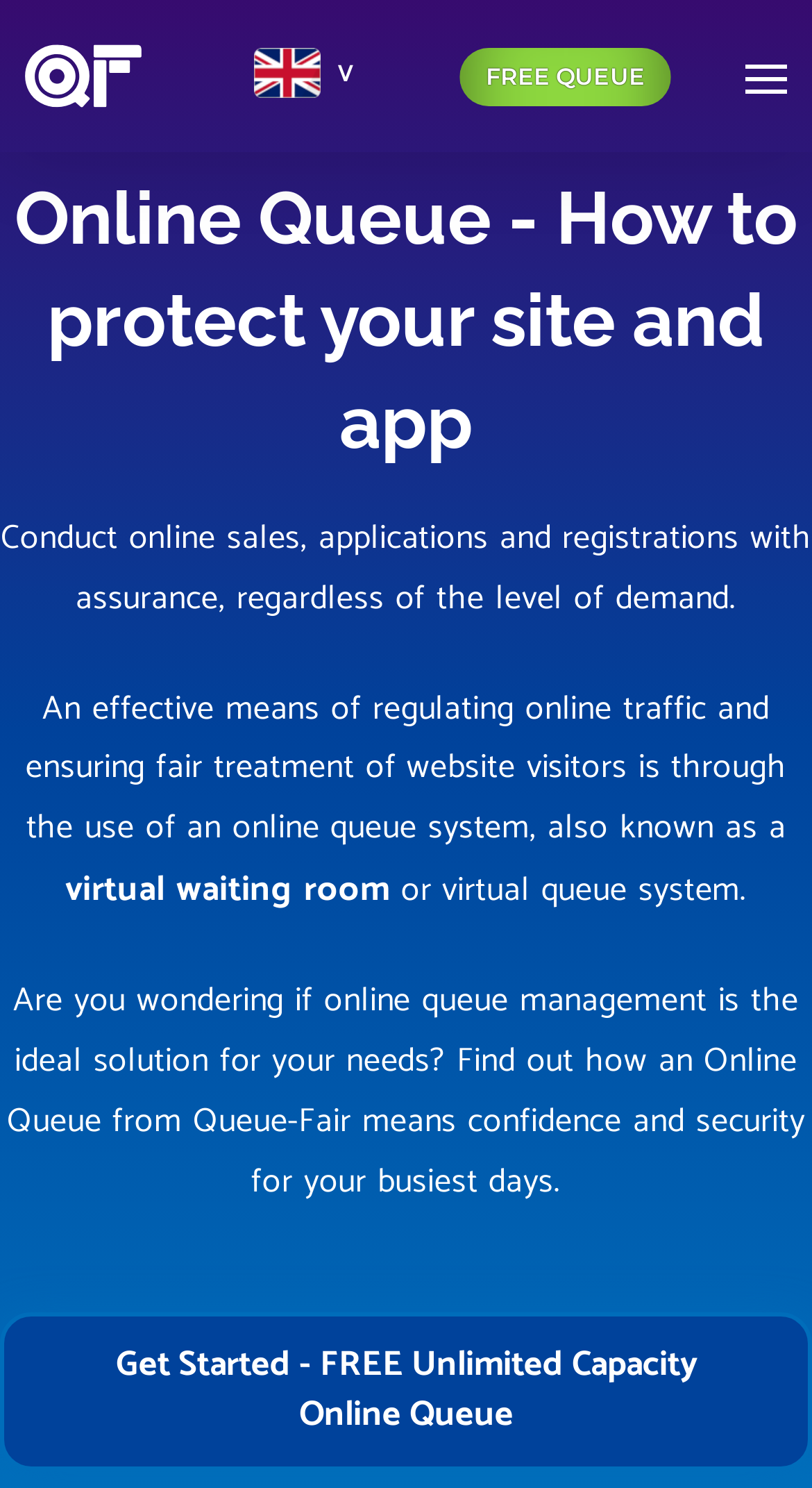Please determine the headline of the webpage and provide its content.

Online Queue - How to protect your site and app